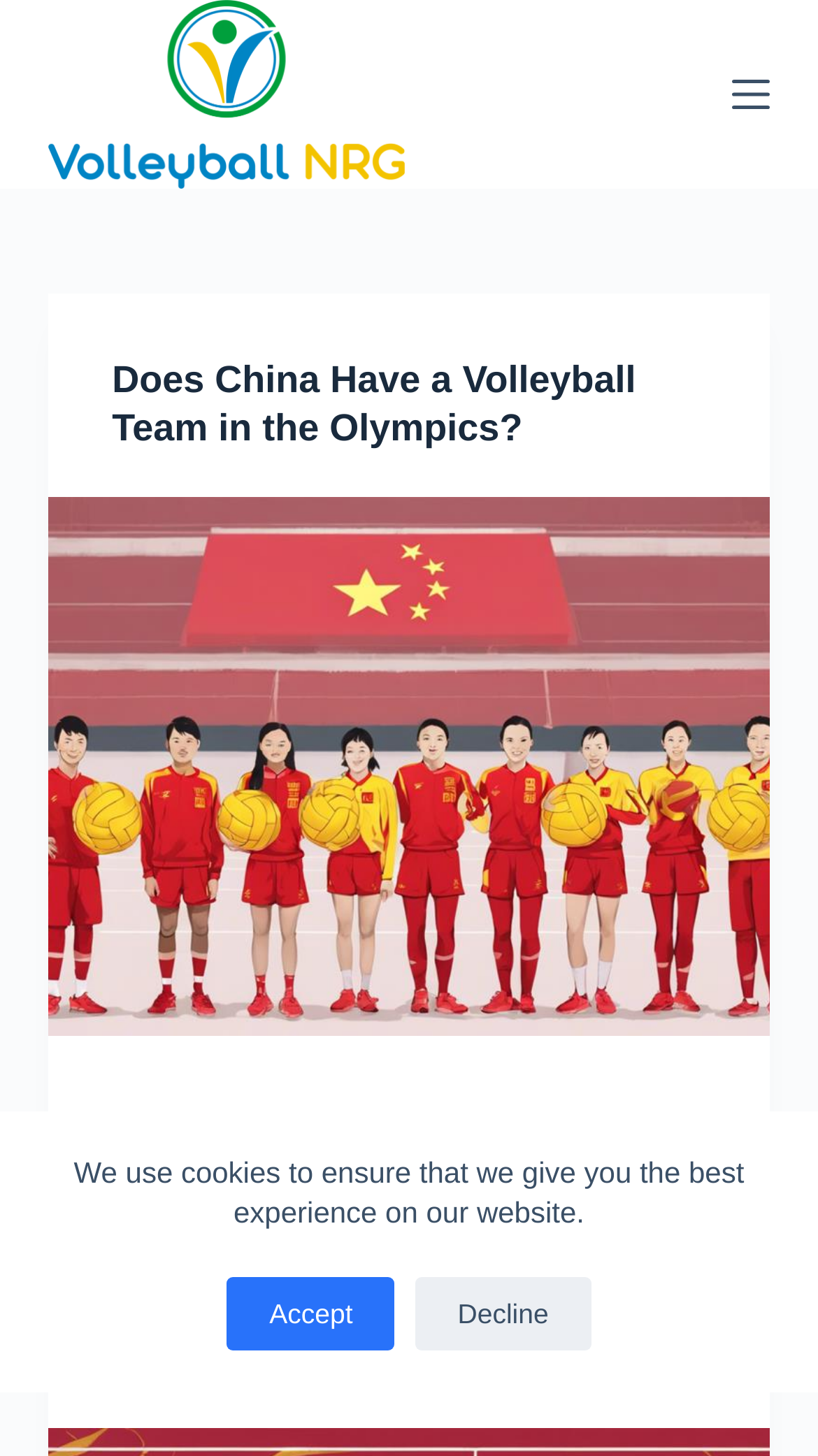Please find the bounding box coordinates for the clickable element needed to perform this instruction: "Read the article about 'Does China Have a Volleyball Team in the Olympics?'".

[0.137, 0.245, 0.863, 0.312]